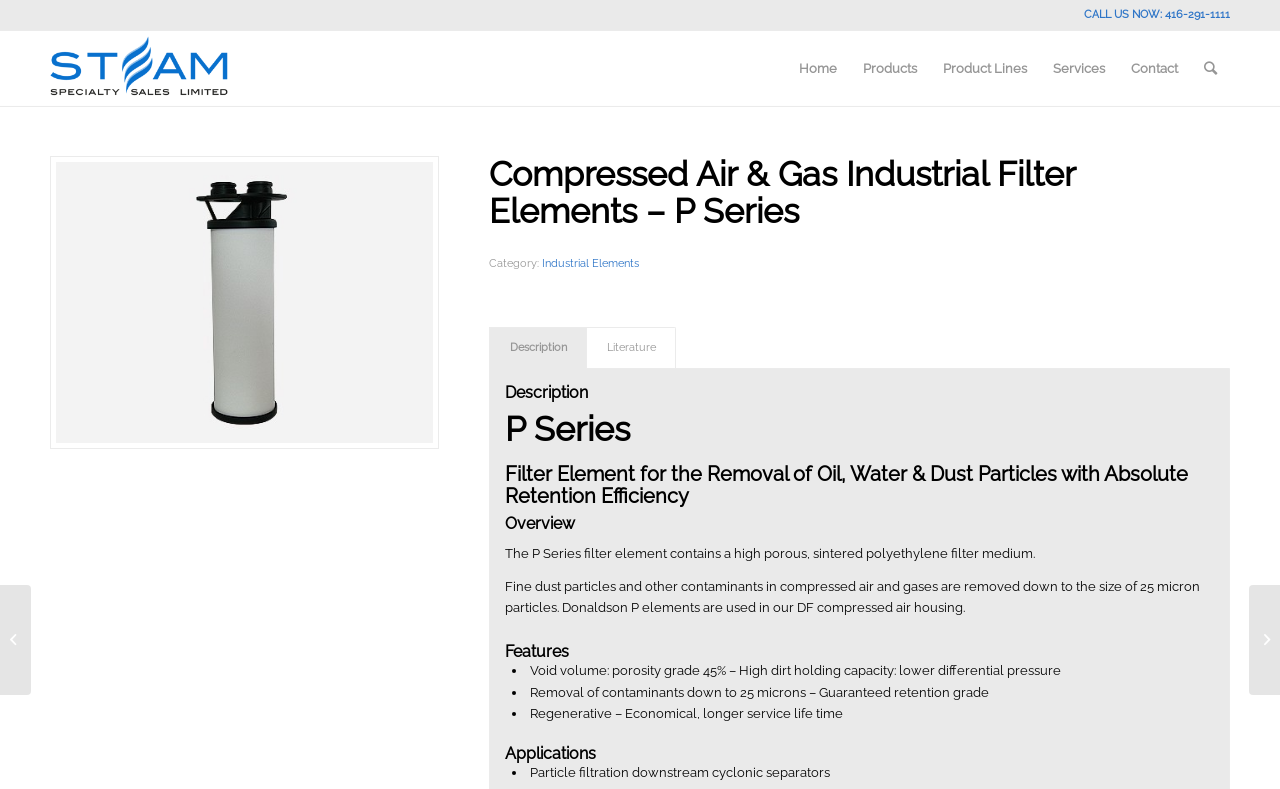Identify the main heading from the webpage and provide its text content.

Compressed Air & Gas Industrial Filter Elements – P Series